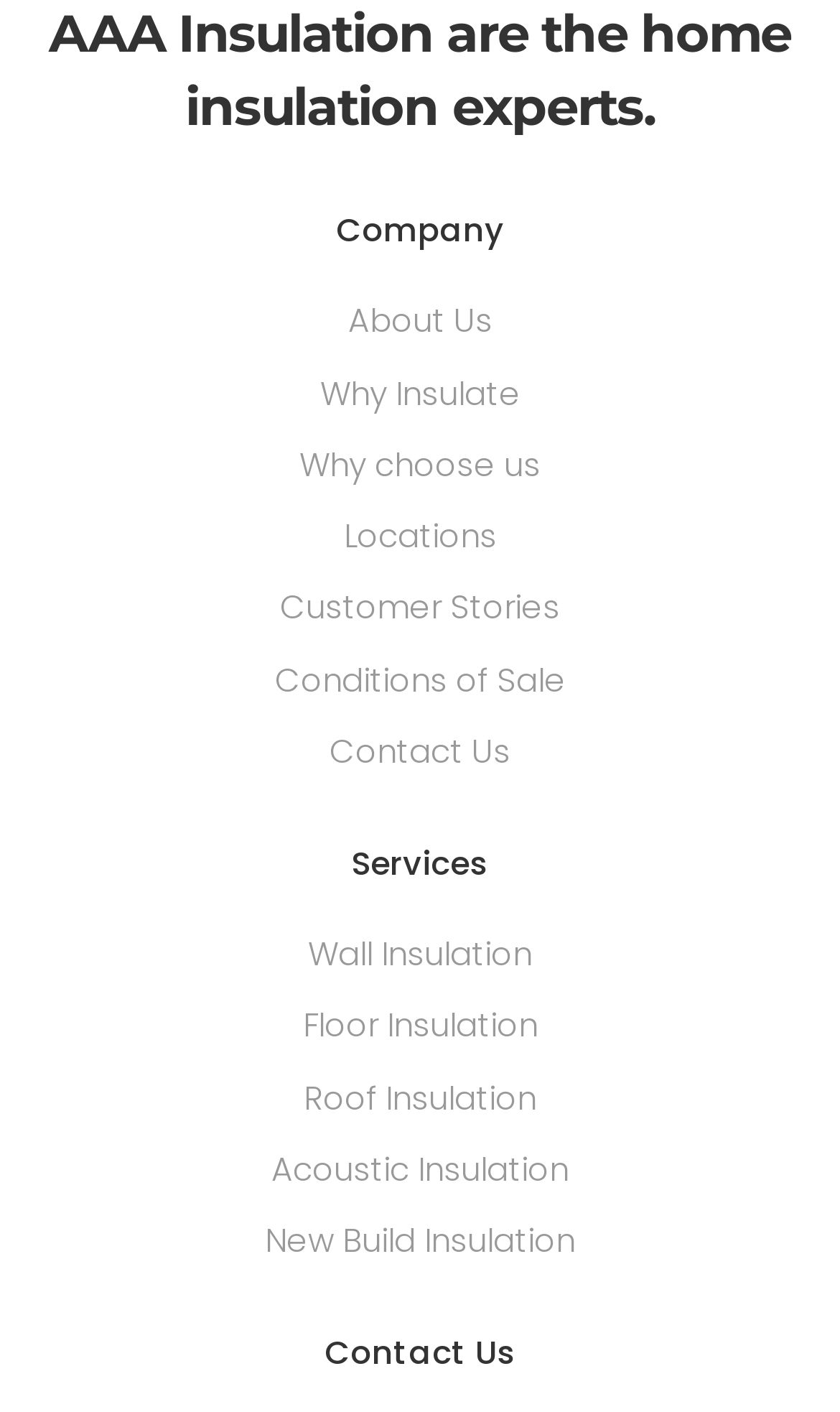What is the last service listed?
Look at the image and provide a short answer using one word or a phrase.

New Build Insulation